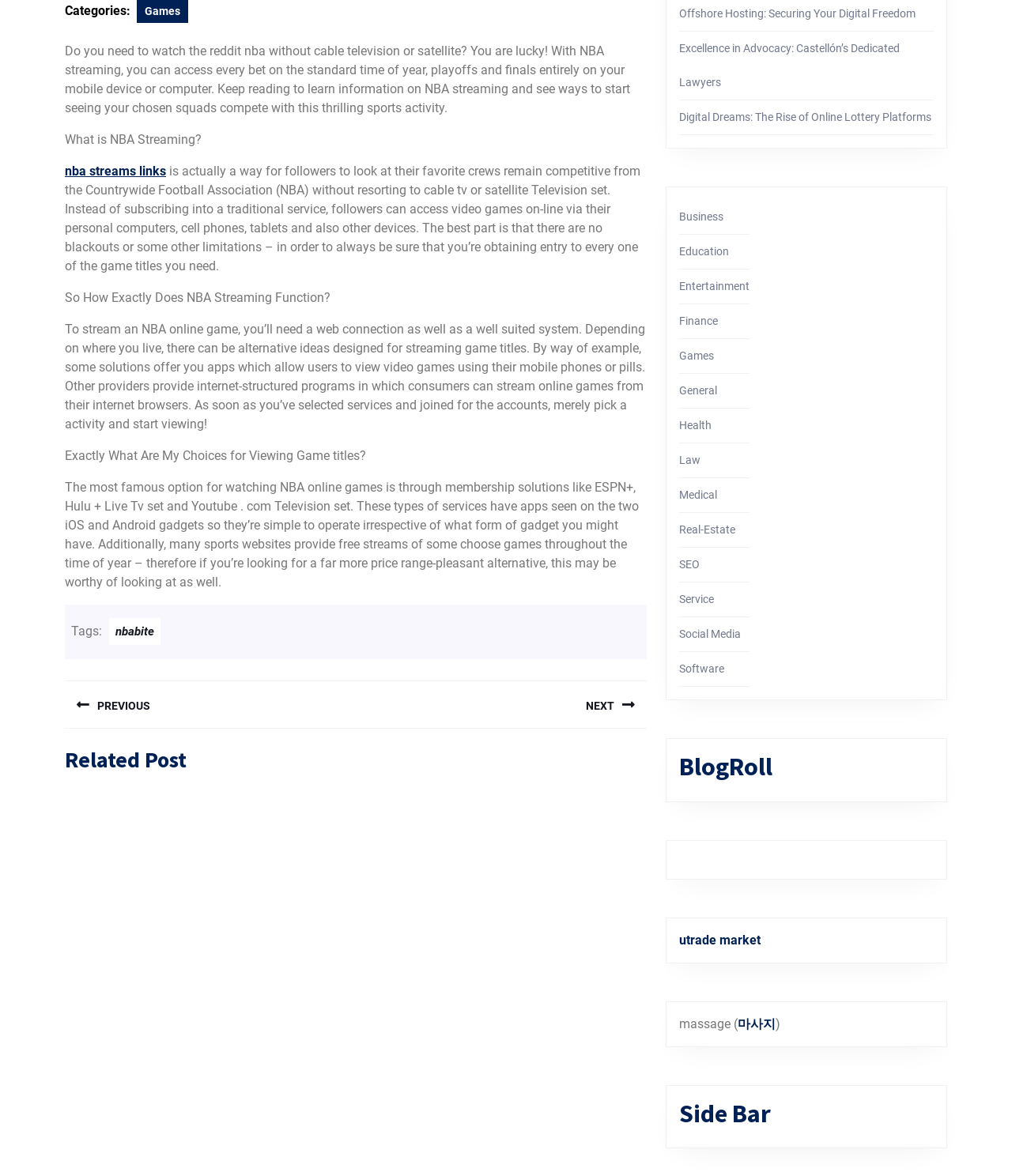Please specify the bounding box coordinates in the format (top-left x, top-left y, bottom-right x, bottom-right y), with all values as floating point numbers between 0 and 1. Identify the bounding box of the UI element described by: Software

[0.671, 0.563, 0.716, 0.574]